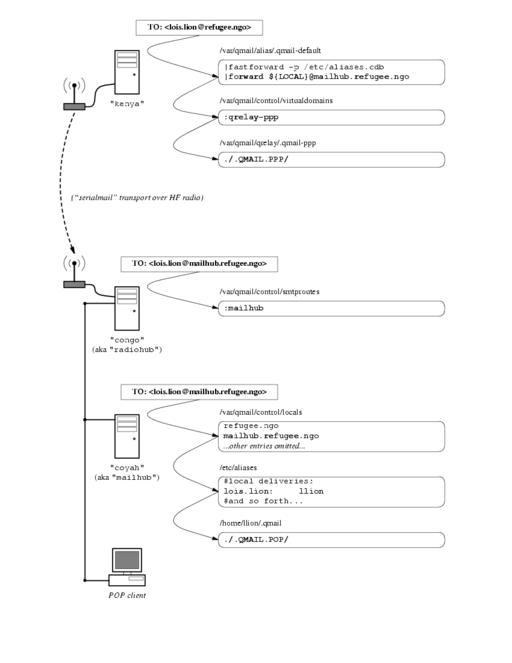Please give a short response to the question using one word or a phrase:
Where is the local server located?

Kenya